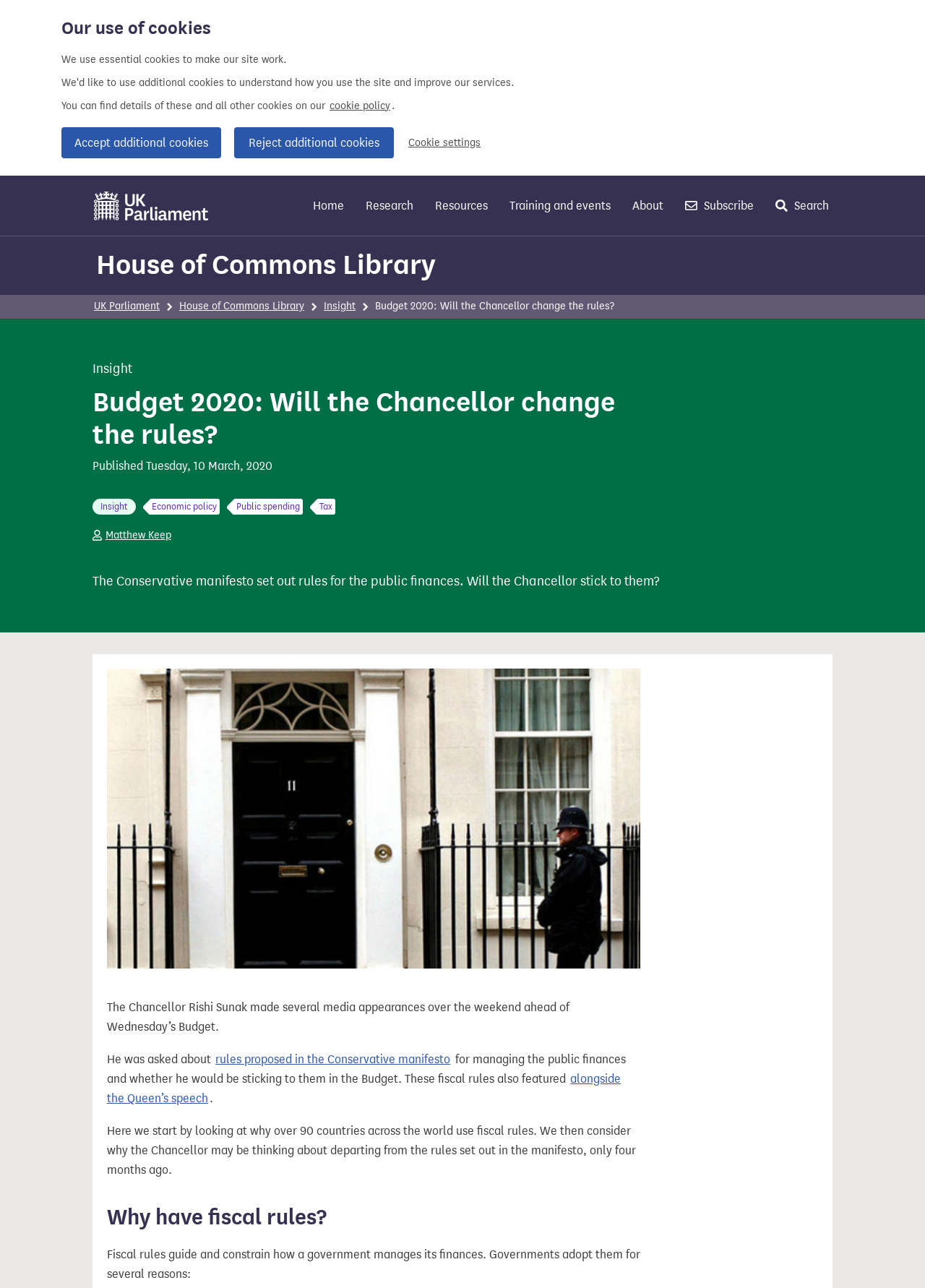Determine the bounding box of the UI component based on this description: "Cookie settings". The bounding box coordinates should be four float values between 0 and 1, i.e., [left, top, right, bottom].

[0.44, 0.103, 0.521, 0.119]